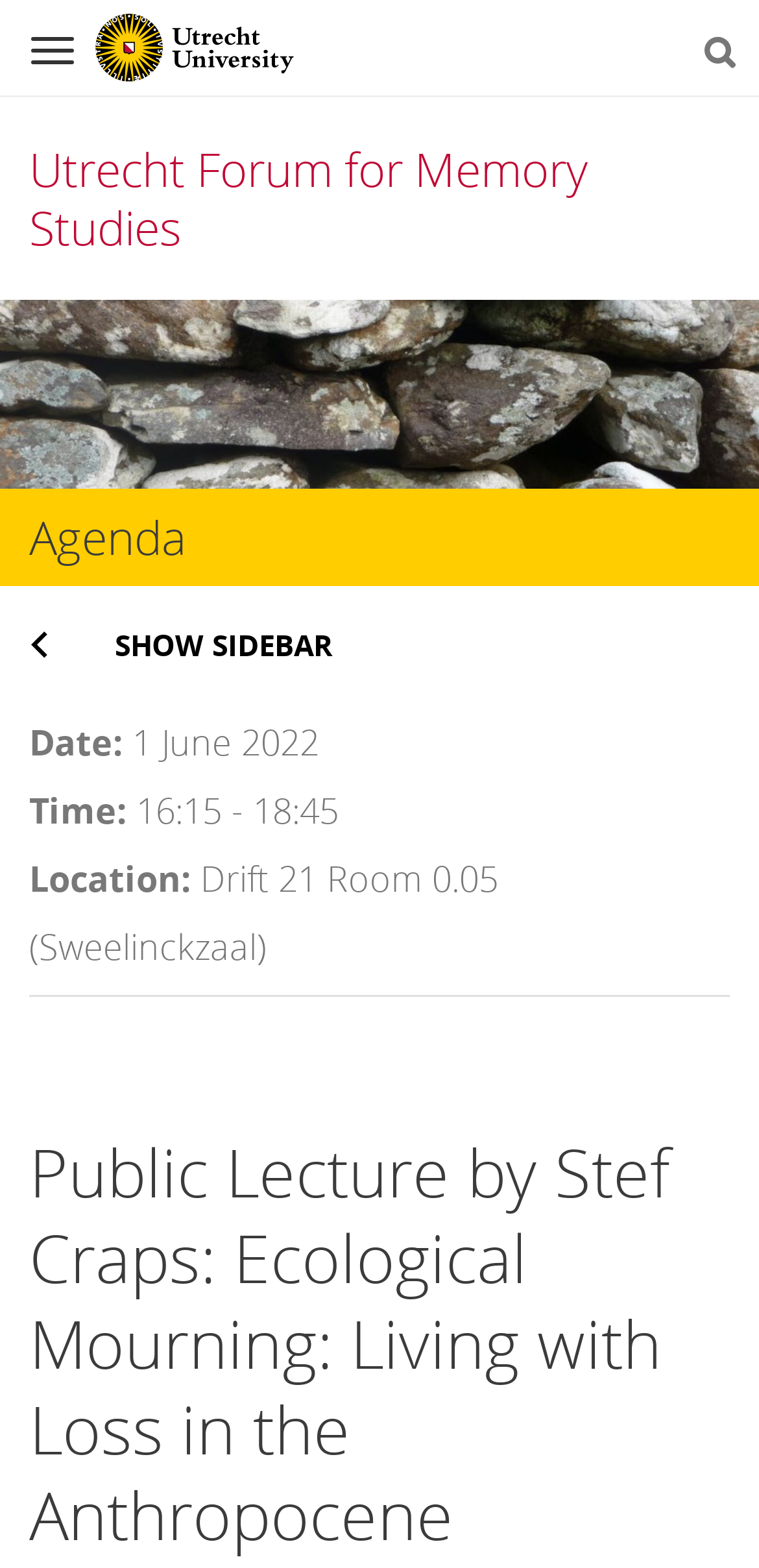What is the date of the public lecture?
Provide an in-depth and detailed answer to the question.

I found the answer by looking at the 'Date:' section, which is located below the 'Agenda' heading and shows the date as '1 June 2022'.